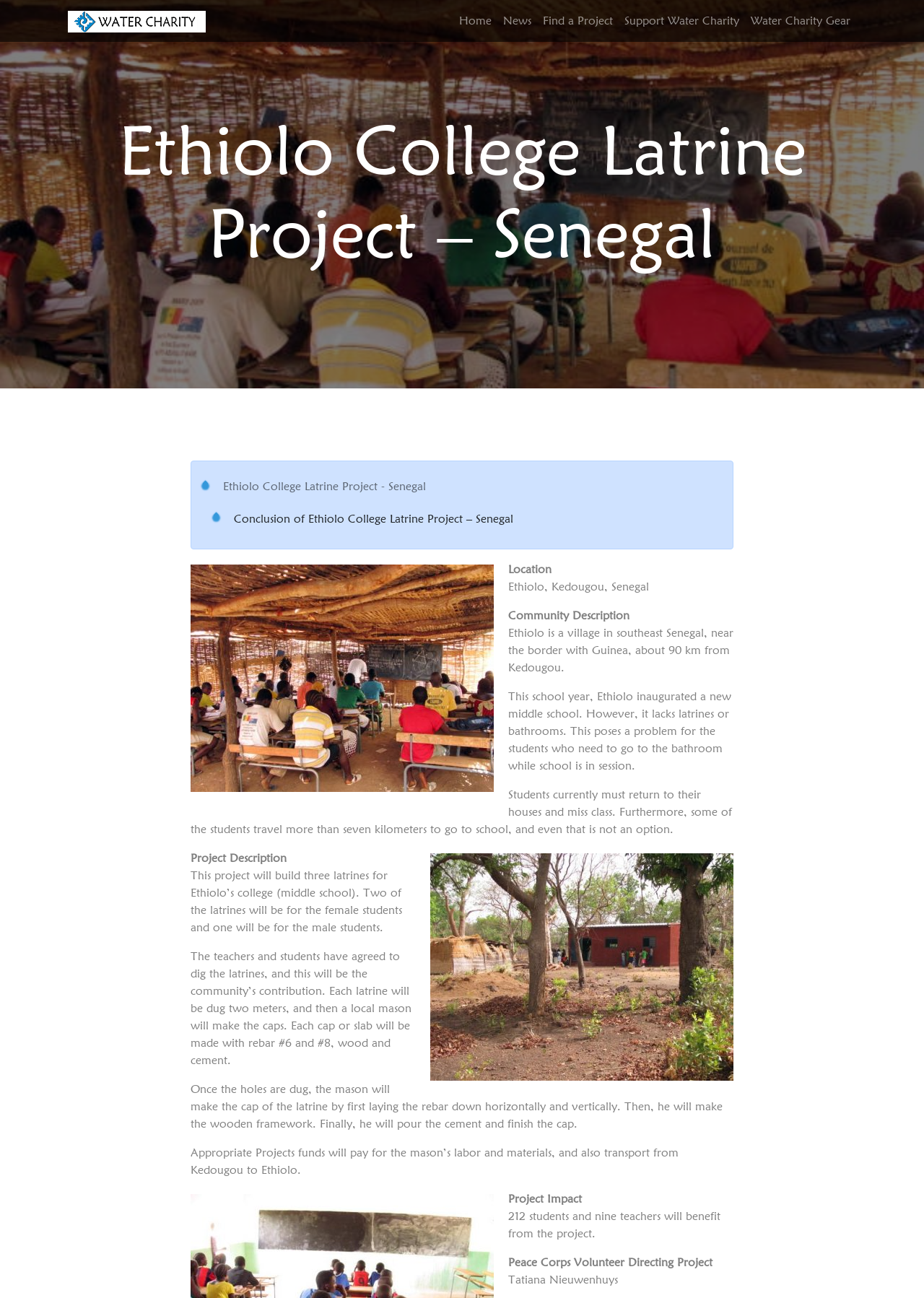Find the bounding box coordinates of the element you need to click on to perform this action: 'Read about Ethiolo College Latrine Project'. The coordinates should be represented by four float values between 0 and 1, in the format [left, top, right, bottom].

[0.231, 0.365, 0.471, 0.386]